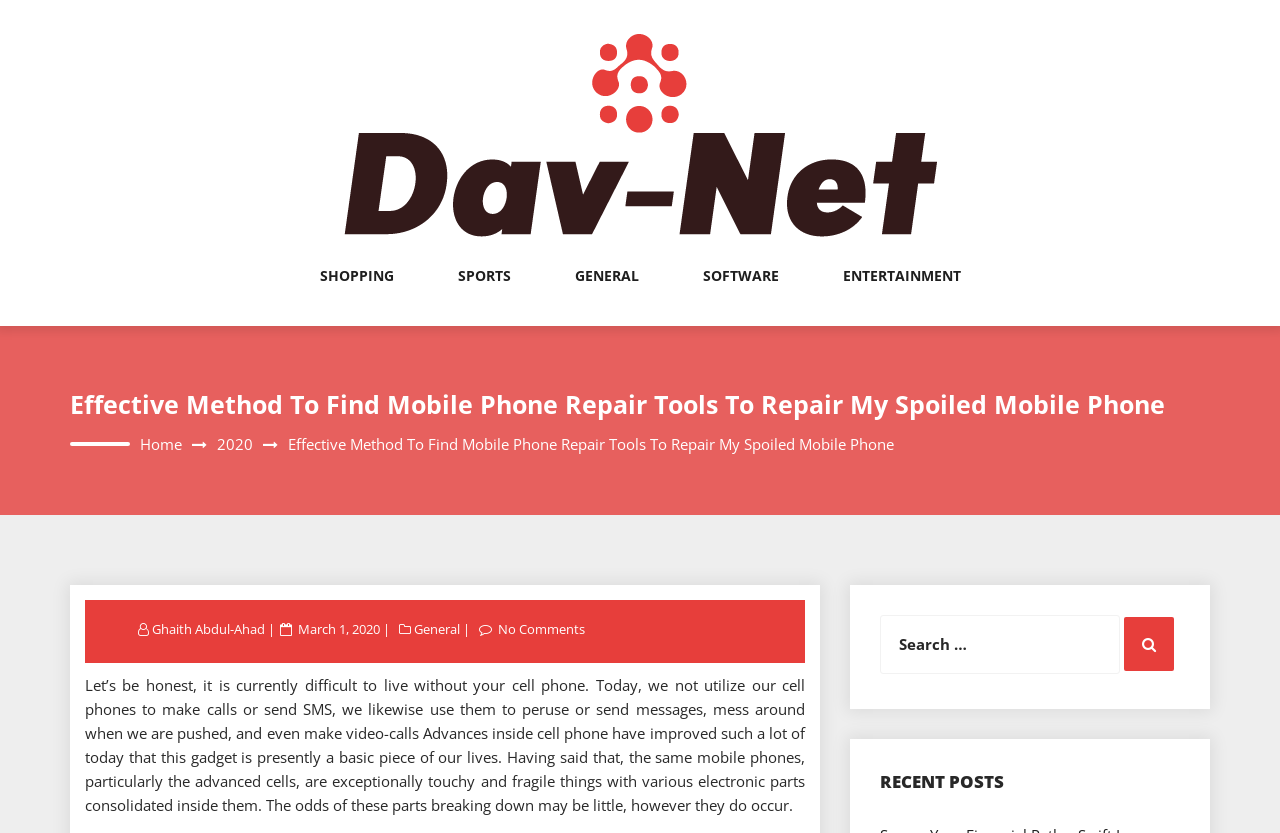Provide the bounding box coordinates of the HTML element this sentence describes: "No Comments". The bounding box coordinates consist of four float numbers between 0 and 1, i.e., [left, top, right, bottom].

[0.387, 0.744, 0.459, 0.766]